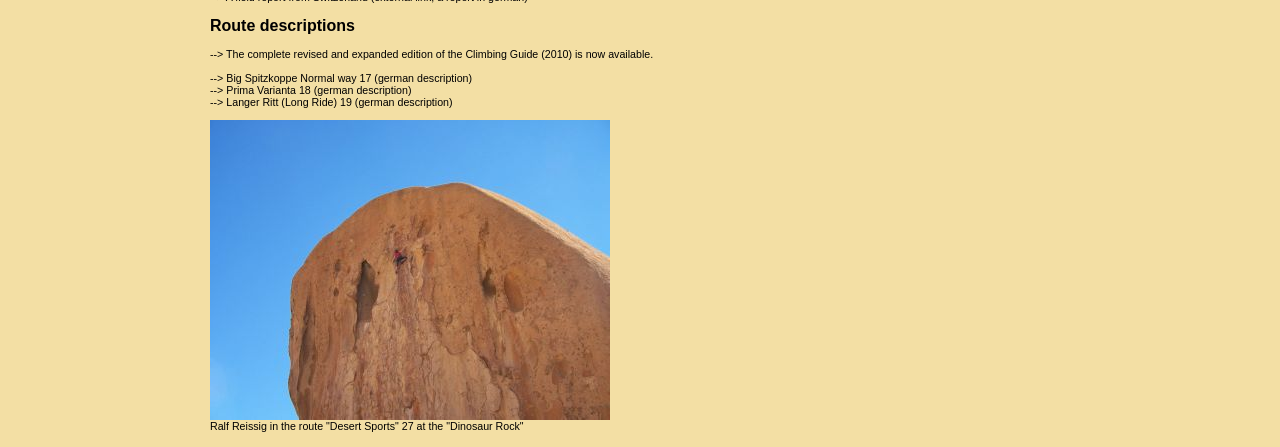Respond to the following query with just one word or a short phrase: 
How many route descriptions are listed?

4